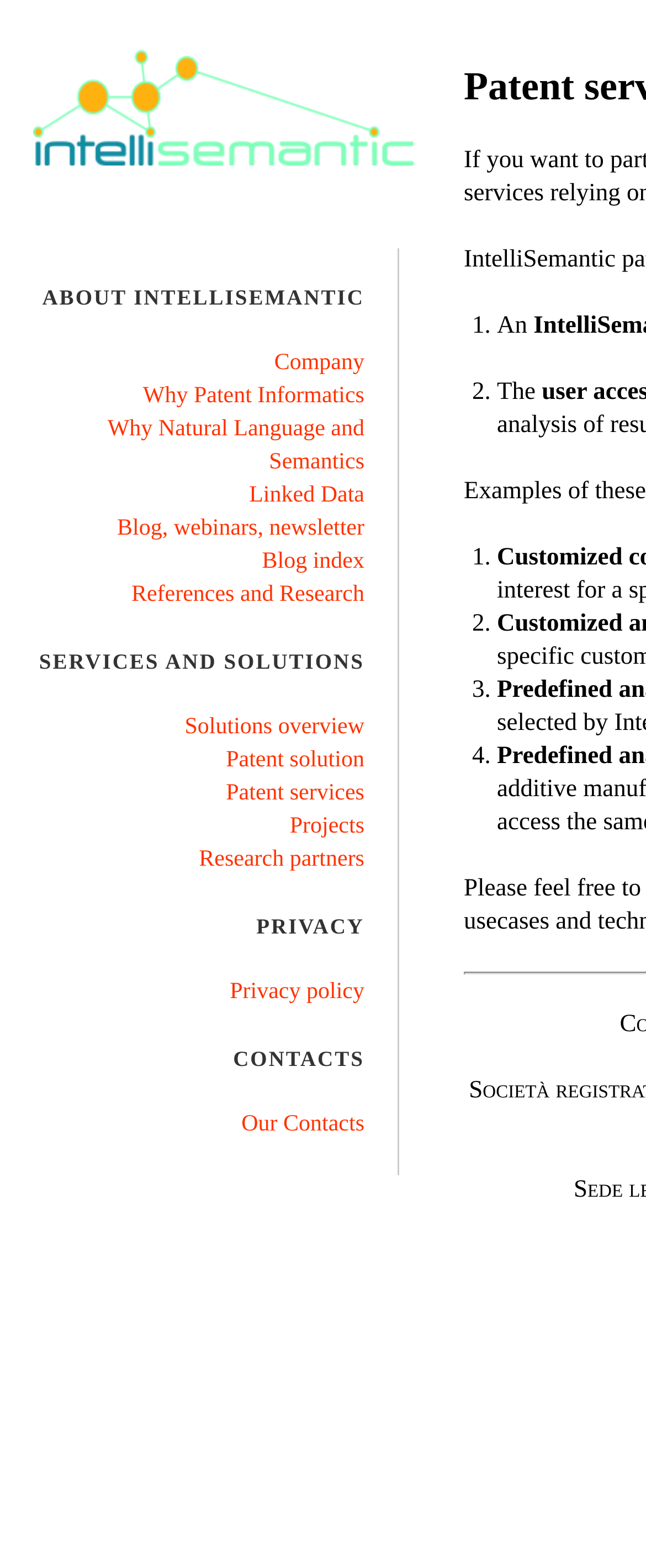Describe in detail what you see on the webpage.

The webpage is titled "Patent Services" and appears to be a services page for a company called IntelliSemantic. At the top-left corner, there is a 100px image, accompanied by a link with the text "100px". 

Below the image, there is a list of items, each marked with a numbered list marker (1., 2., etc.). The list items contain short phrases, such as "An", "The", and "Predefined", which seem to be related to patent services.

To the left of the list, there are three headings: "ABOUT INTELLISEMANTIC", "SERVICES AND SOLUTIONS", and "PRIVACY", which divide the page into sections. Under the "ABOUT INTELLISEMANTIC" heading, there are several links to pages about the company, its mission, and related topics. 

Under the "SERVICES AND SOLUTIONS" heading, there are links to various services and solutions offered by the company, including patent solutions, projects, and research partners. 

Finally, under the "PRIVACY" heading, there is a link to the company's privacy policy, and under the "CONTACTS" heading, there is a link to the company's contact information.